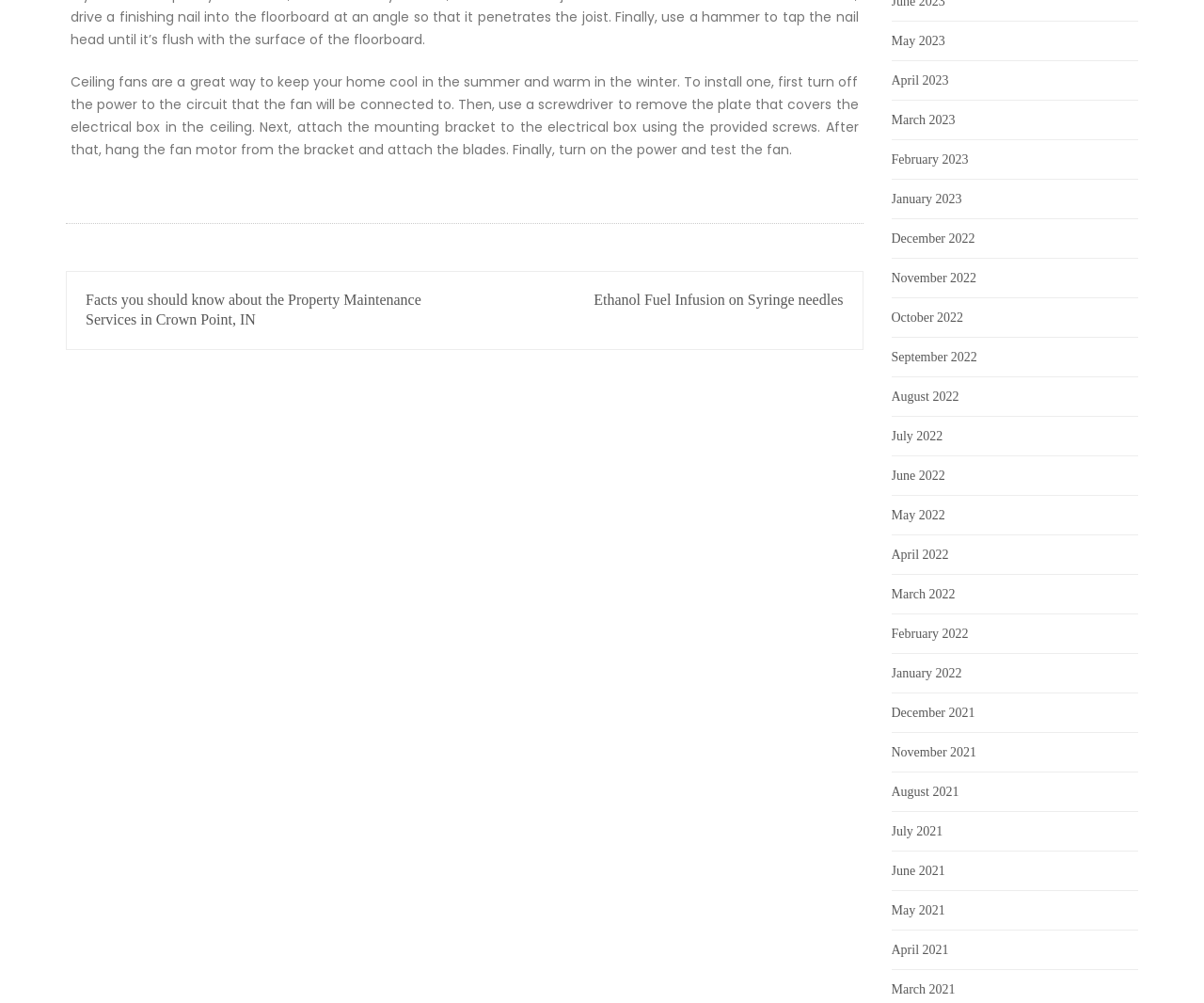Using the information in the image, give a detailed answer to the following question: What is the earliest month listed in the webpage?

The webpage lists several months, and the earliest one is December 2021. This can be determined by looking at the list of links, which starts from May 2023 and goes back to December 2021.